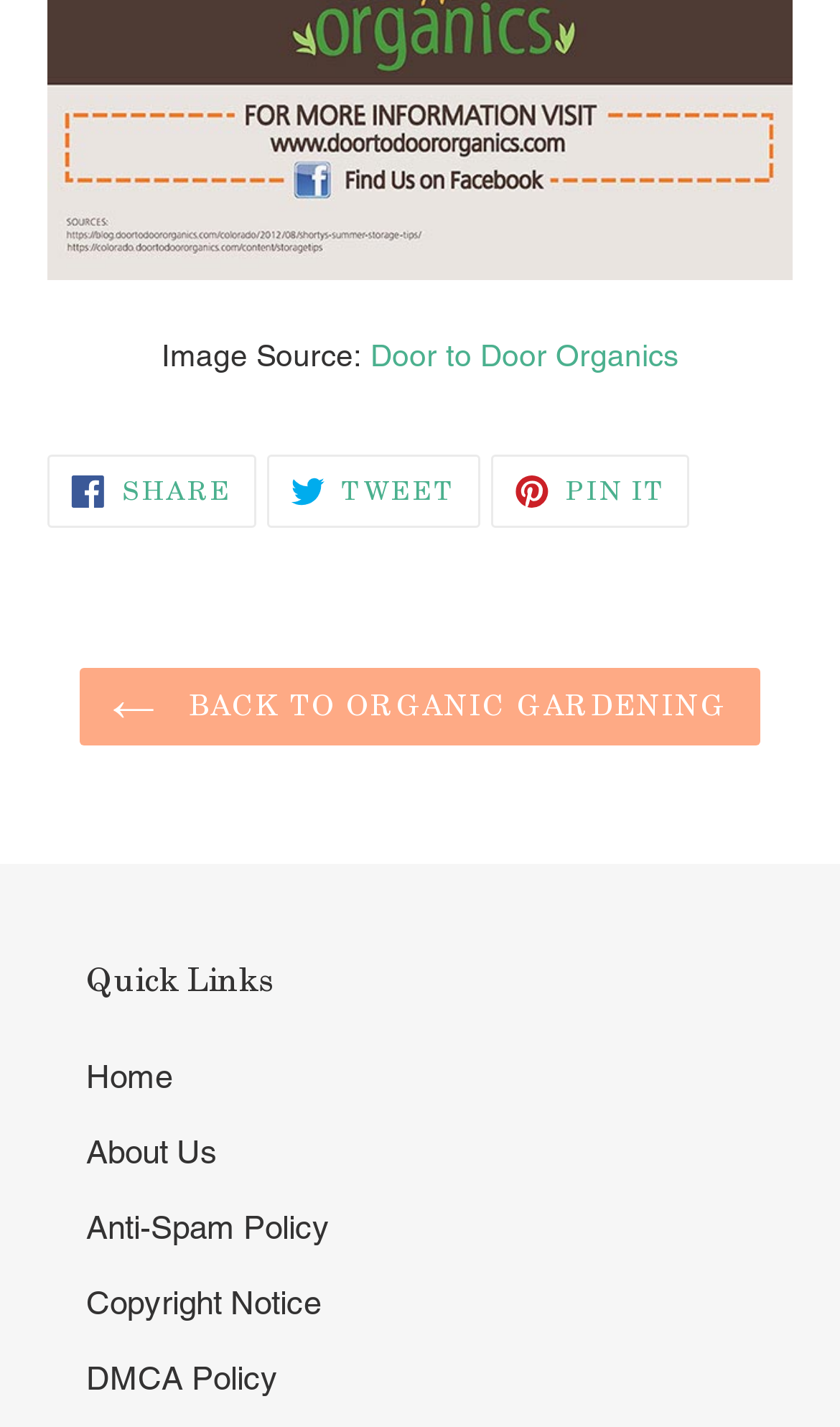Determine the bounding box for the HTML element described here: "Pin it Pin on Pinterest". The coordinates should be given as [left, top, right, bottom] with each number being a float between 0 and 1.

[0.583, 0.319, 0.821, 0.37]